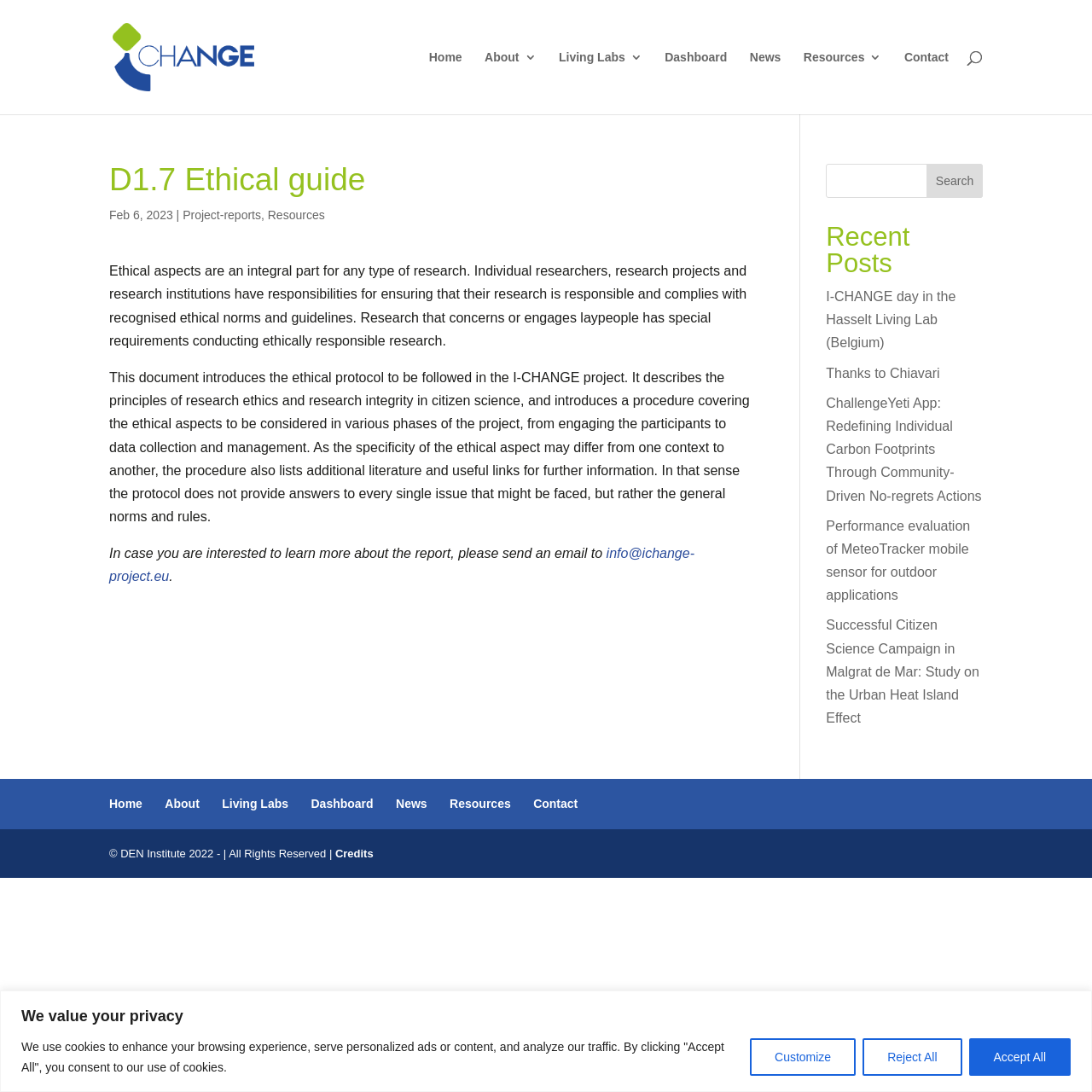Can you show the bounding box coordinates of the region to click on to complete the task described in the instruction: "Search for something"?

[0.756, 0.15, 0.9, 0.181]